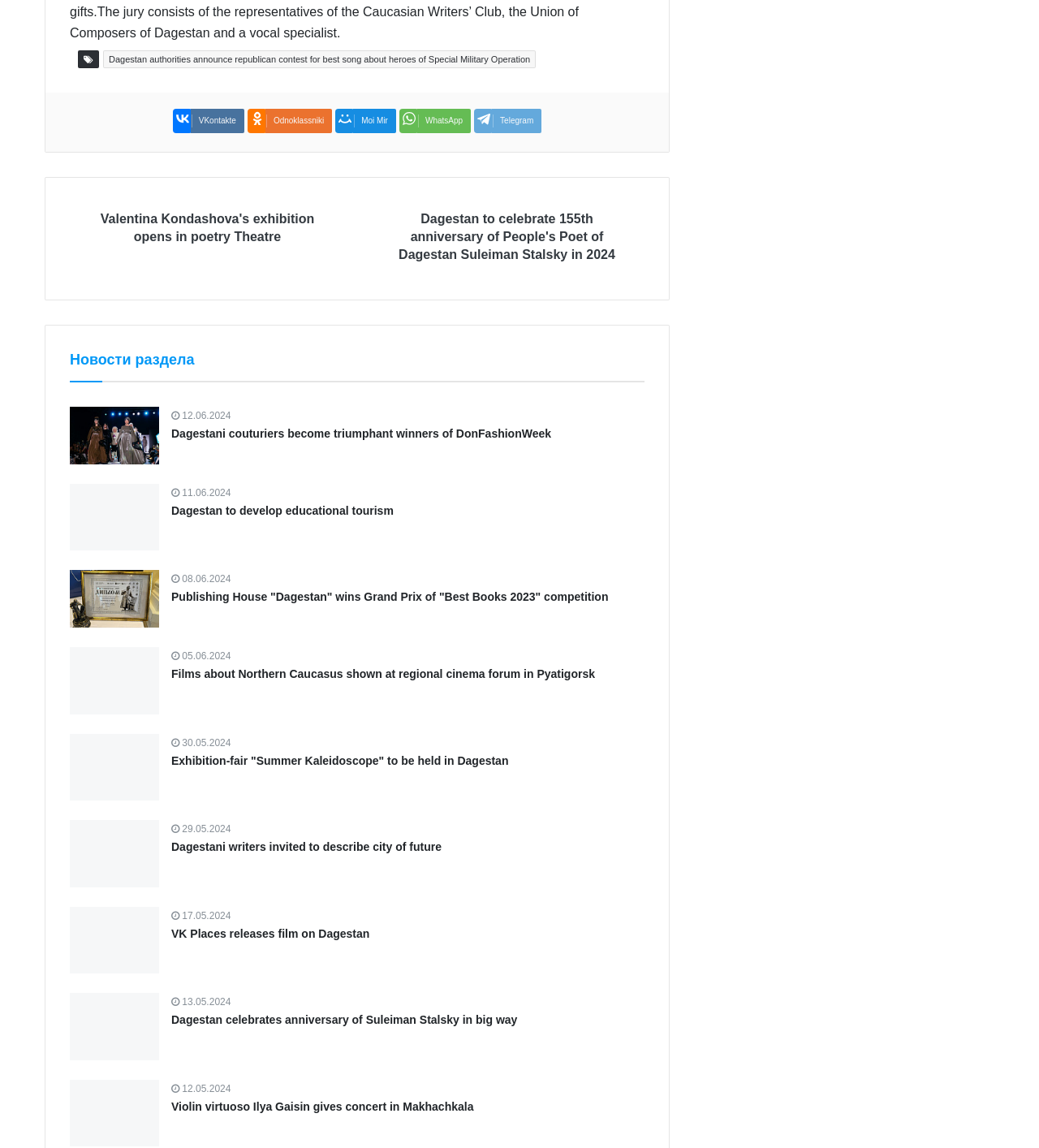Please find the bounding box coordinates of the element that needs to be clicked to perform the following instruction: "Check the date of the news about Films being shown at the regional cinema forum in Pyatigorsk". The bounding box coordinates should be four float numbers between 0 and 1, represented as [left, top, right, bottom].

[0.175, 0.642, 0.222, 0.652]